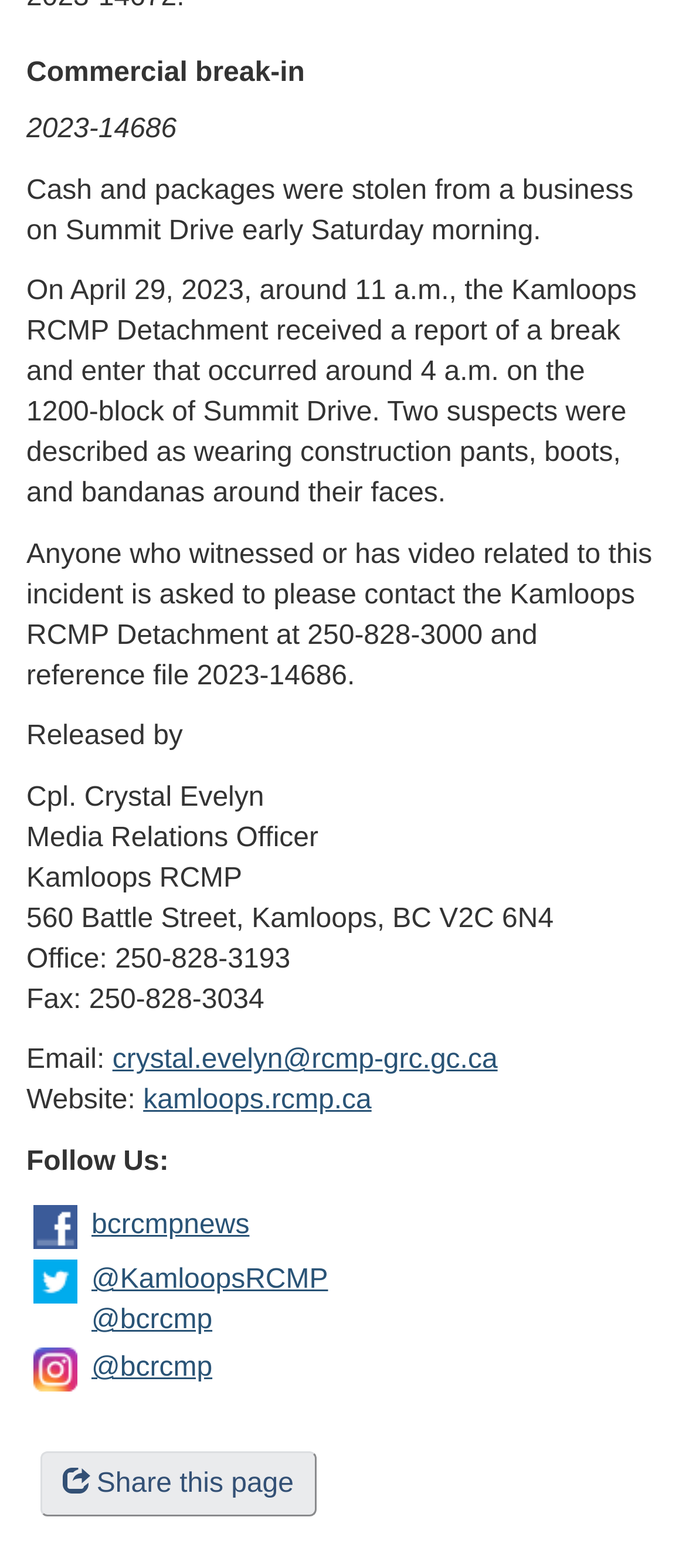What social media platforms can I follow the Kamloops RCMP on?
Based on the image, answer the question in a detailed manner.

The webpage provides links to follow the Kamloops RCMP on various social media platforms, including Facebook, Twitter, and Instagram, with corresponding images and text descriptions.